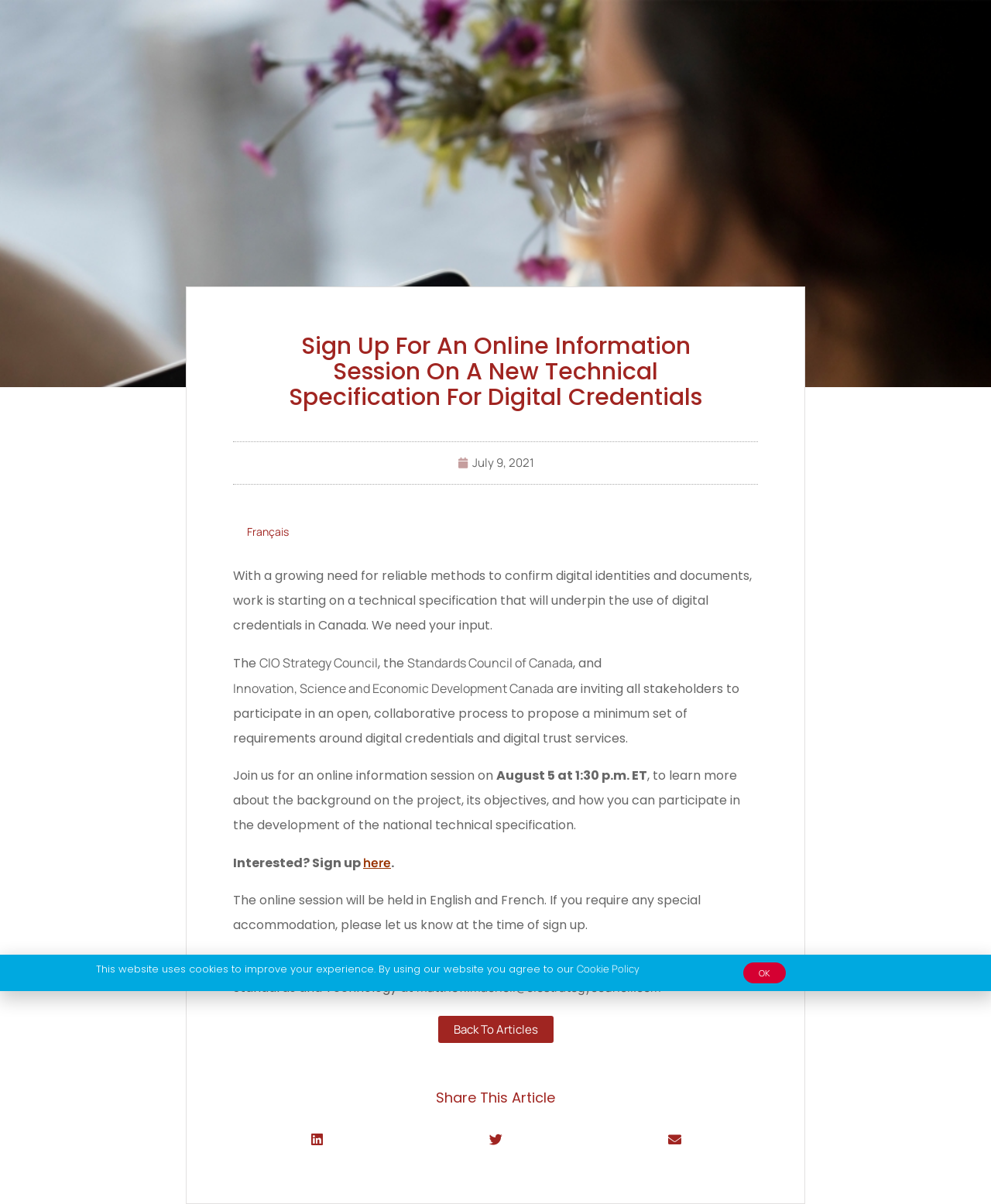Please answer the following query using a single word or phrase: 
Who is organizing the online information session?

CIO Strategy Council, Standards Council of Canada, and Innovation, Science and Economic Development Canada